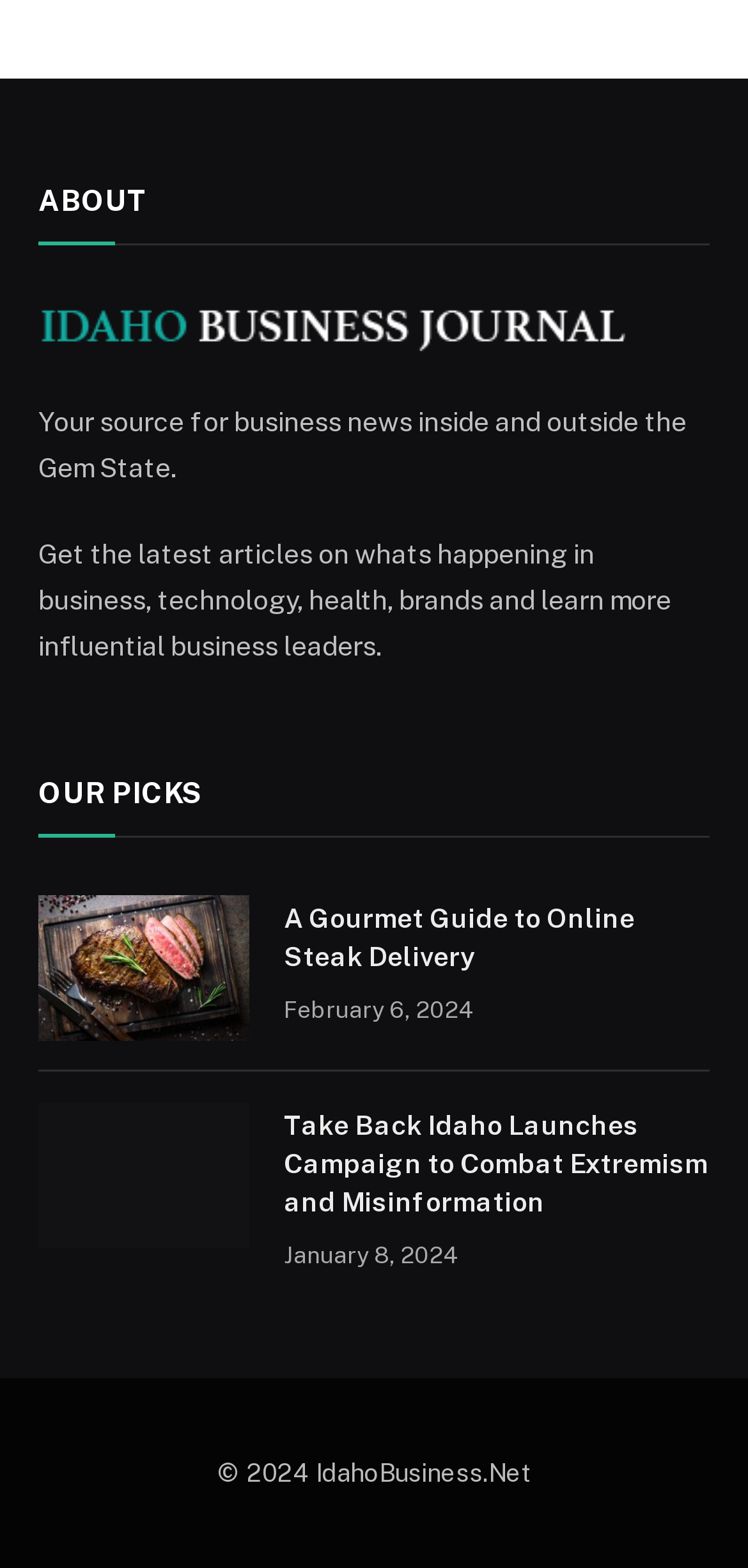Provide your answer in a single word or phrase: 
What is the purpose of the 'Take Back Idaho' campaign?

Combat extremism and misinformation